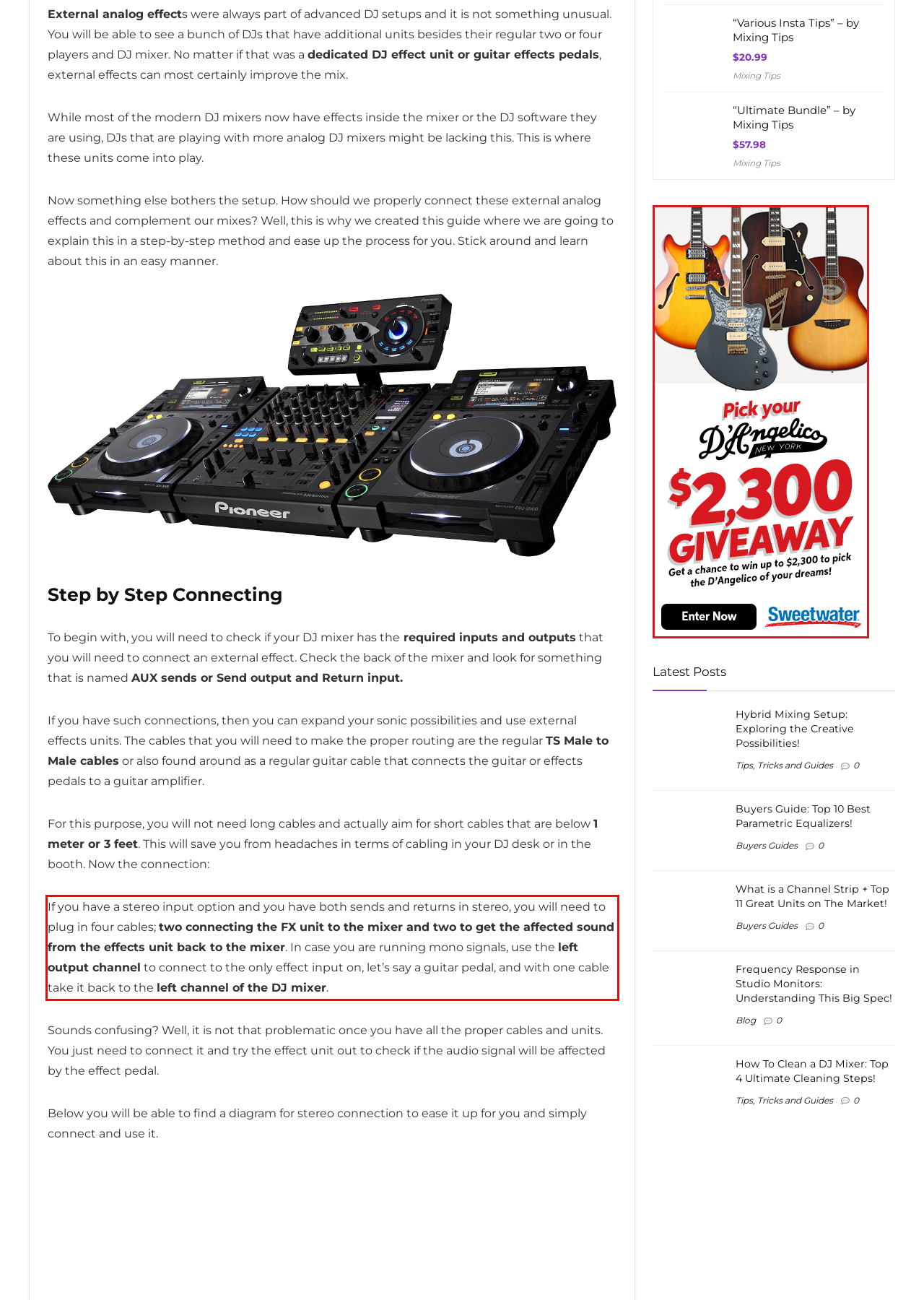Analyze the screenshot of a webpage where a red rectangle is bounding a UI element. Extract and generate the text content within this red bounding box.

If you have a stereo input option and you have both sends and returns in stereo, you will need to plug in four cables; two connecting the FX unit to the mixer and two to get the affected sound from the effects unit back to the mixer. In case you are running mono signals, use the left output channel to connect to the only effect input on, let’s say a guitar pedal, and with one cable take it back to the left channel of the DJ mixer.